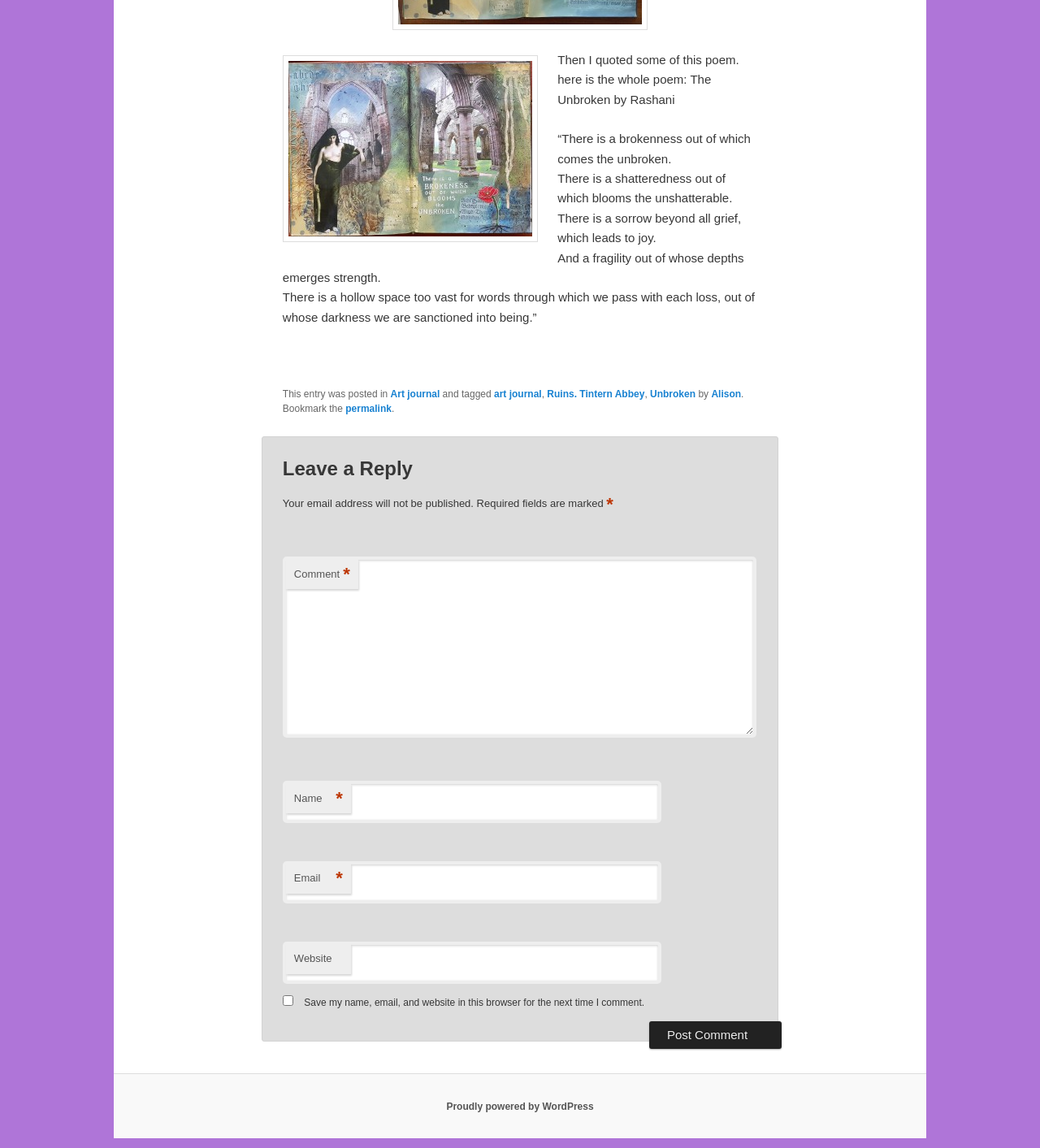Please determine the bounding box coordinates of the element to click in order to execute the following instruction: "Click the 'Post Comment' button". The coordinates should be four float numbers between 0 and 1, specified as [left, top, right, bottom].

[0.624, 0.89, 0.752, 0.914]